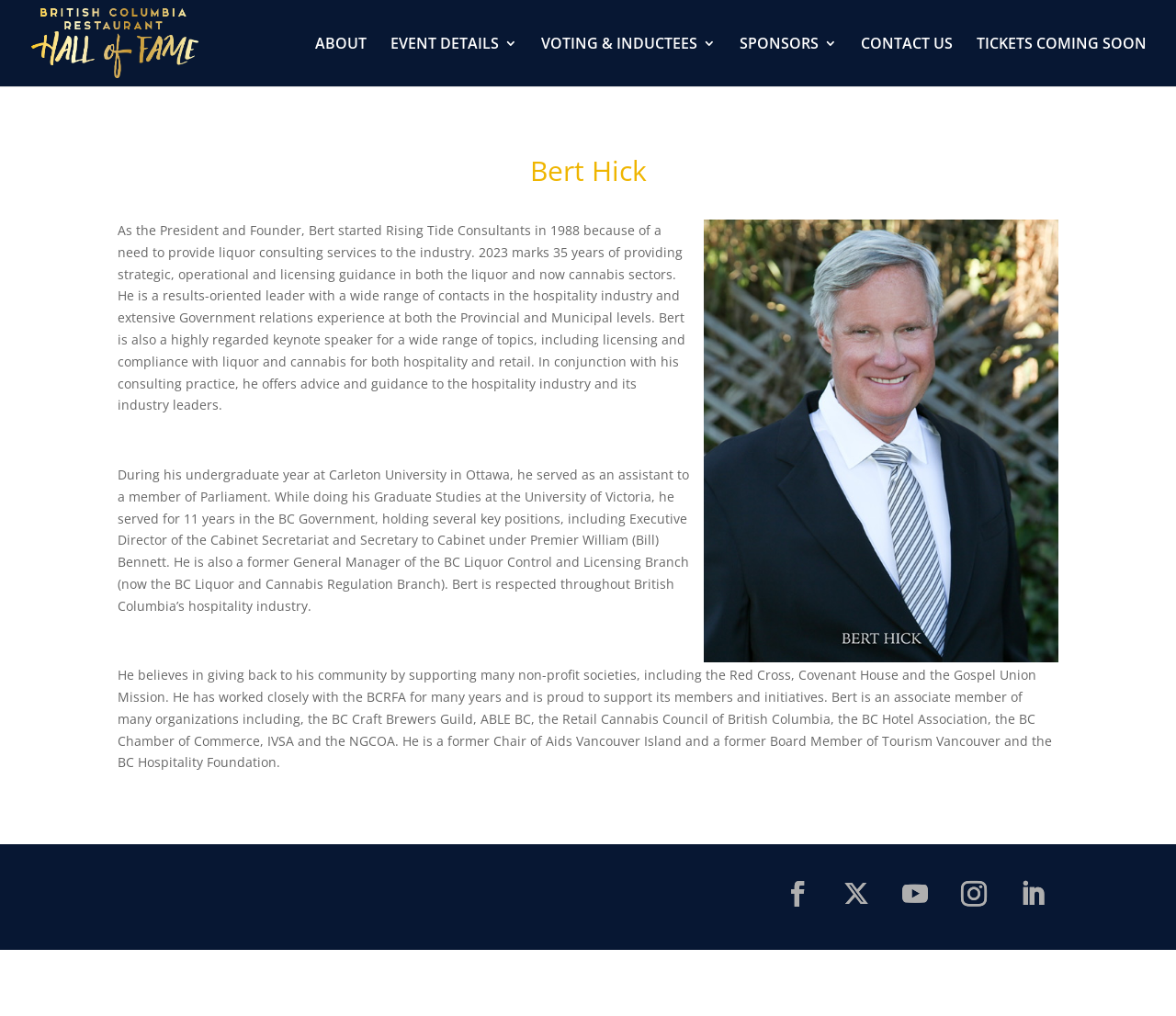What is the name of the organization where Bert Hick served as an assistant?
Refer to the image and offer an in-depth and detailed answer to the question.

Based on the webpage content, during his undergraduate year at Carleton University in Ottawa, Bert Hick served as an assistant to a member of Parliament. This information is obtained from the StaticText element with the text 'During his undergraduate year at Carleton University in Ottawa, he served as an assistant to a member of Parliament...'